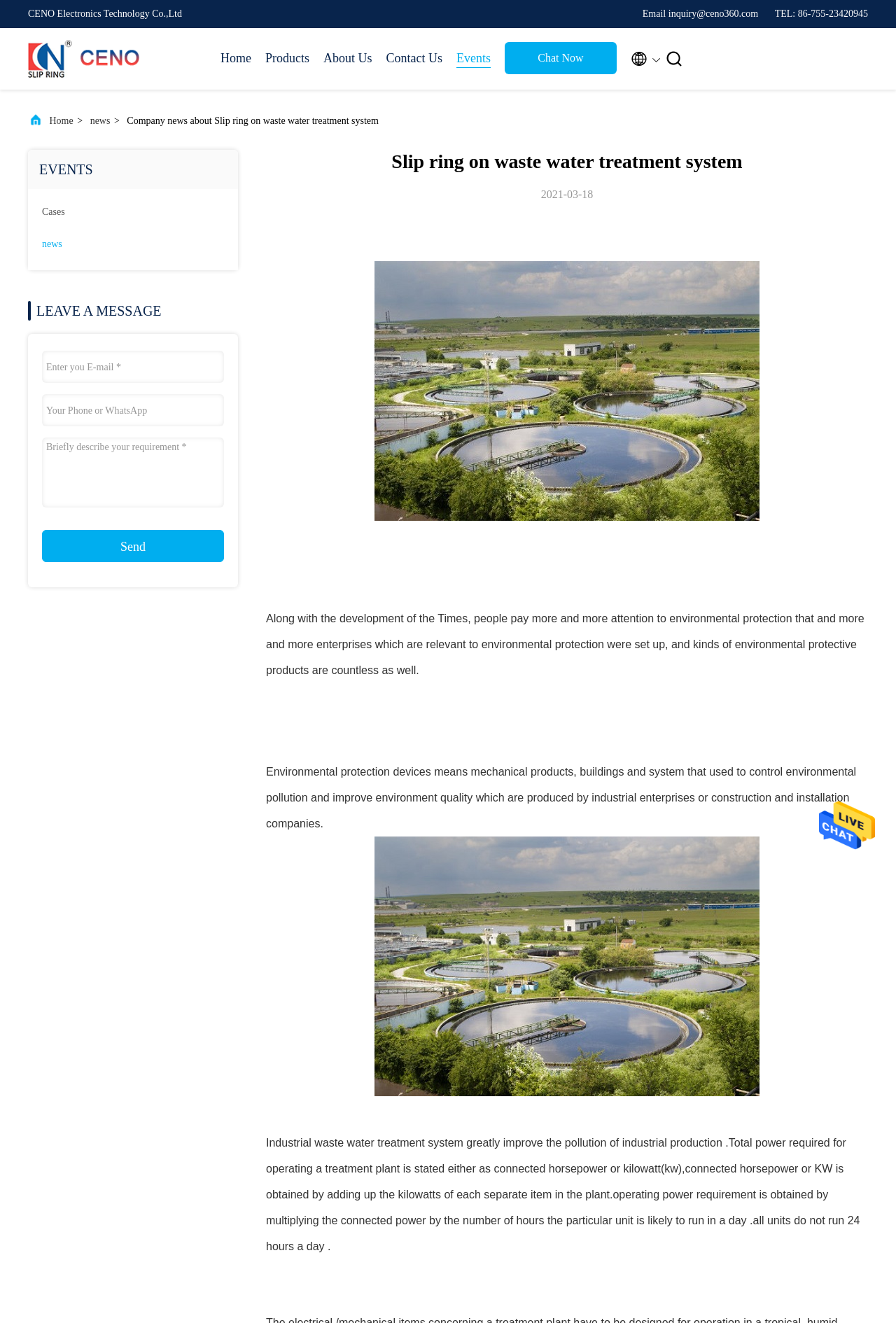Please identify and generate the text content of the webpage's main heading.

Slip ring on waste water treatment system